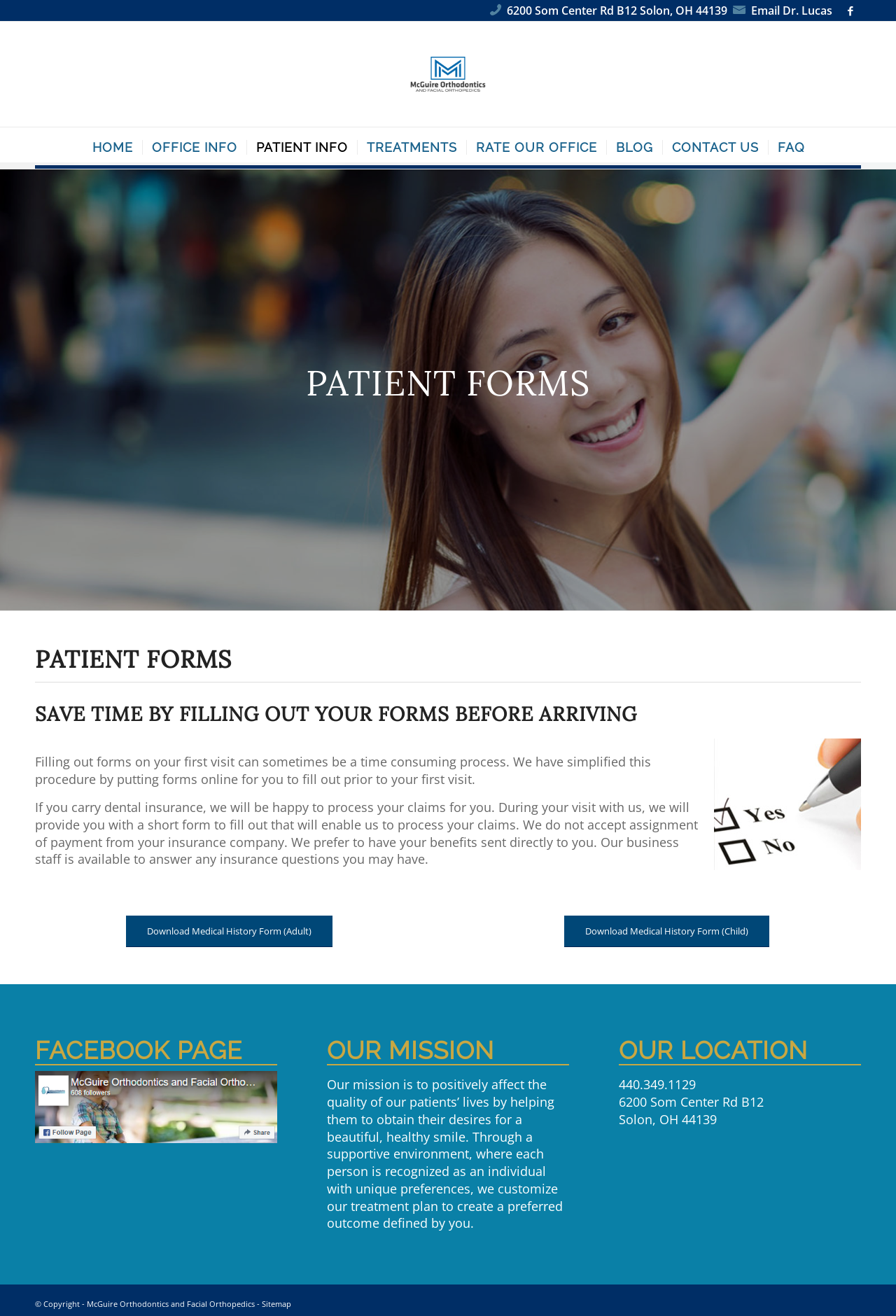What is the mission of the orthodontics office?
From the details in the image, provide a complete and detailed answer to the question.

I found the answer by reading the text on the webpage, which states that the office's mission is to positively affect the quality of patients' lives by helping them obtain their desired smile.